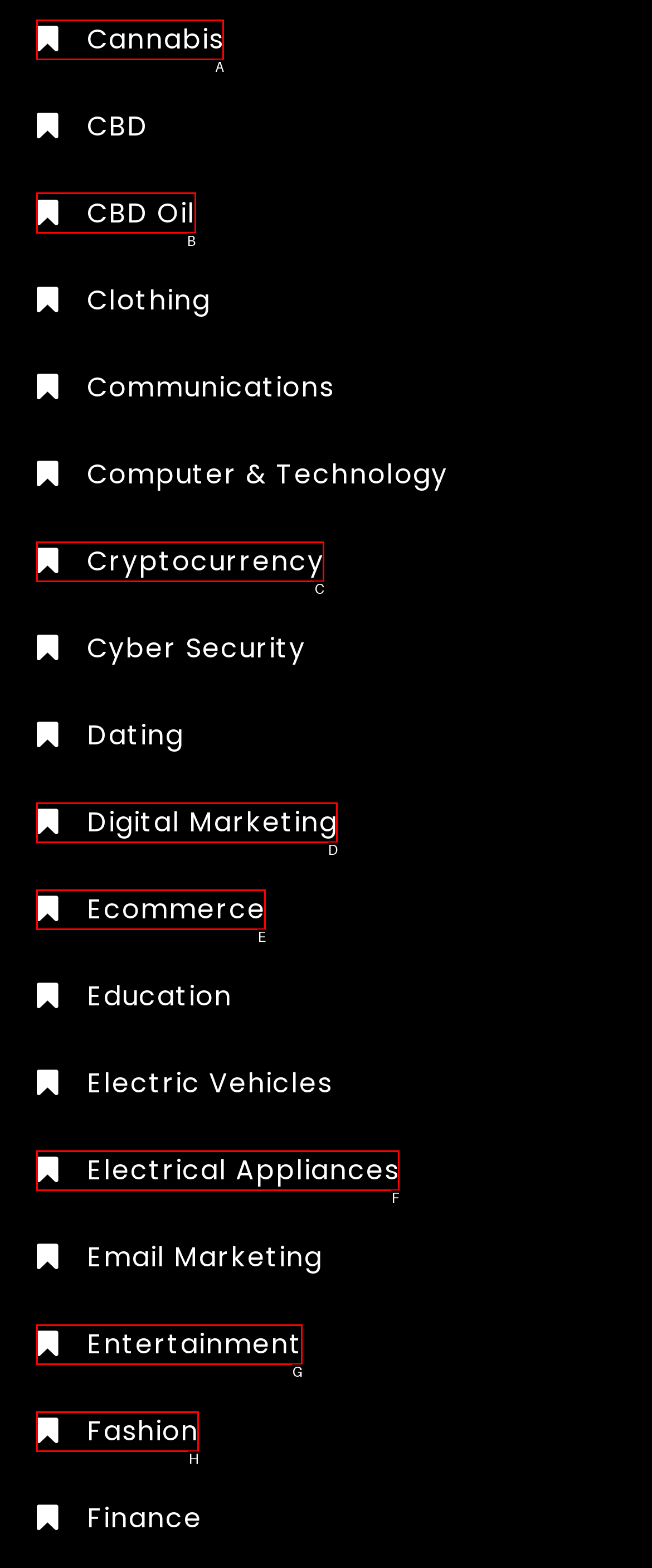Select the letter of the UI element you need to click on to fulfill this task: Explore CBD Oil. Write down the letter only.

B